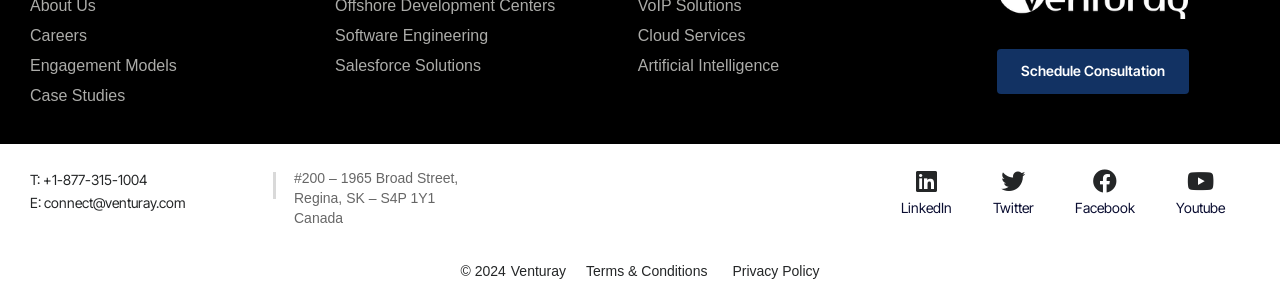Please locate the UI element described by "Schedule Consultation" and provide its bounding box coordinates.

[0.779, 0.163, 0.929, 0.312]